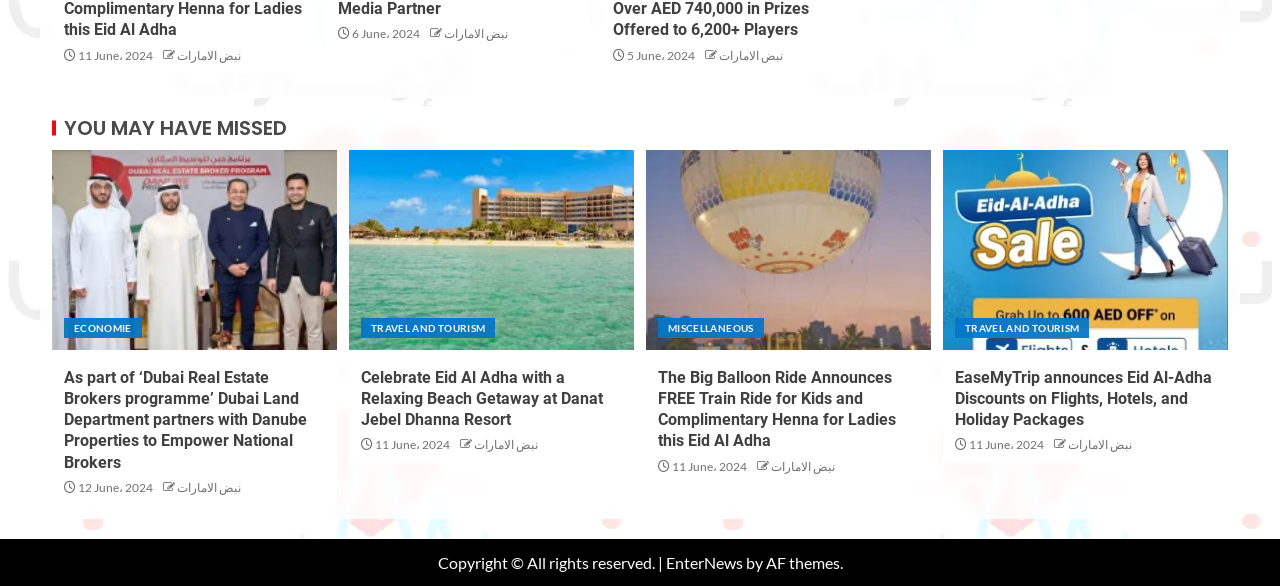Identify the bounding box coordinates for the element that needs to be clicked to fulfill this instruction: "Check 'Celebrate Eid Al Adha with a Relaxing Beach Getaway at Danat Jebel Dhanna Resort'". Provide the coordinates in the format of four float numbers between 0 and 1: [left, top, right, bottom].

[0.282, 0.627, 0.471, 0.732]